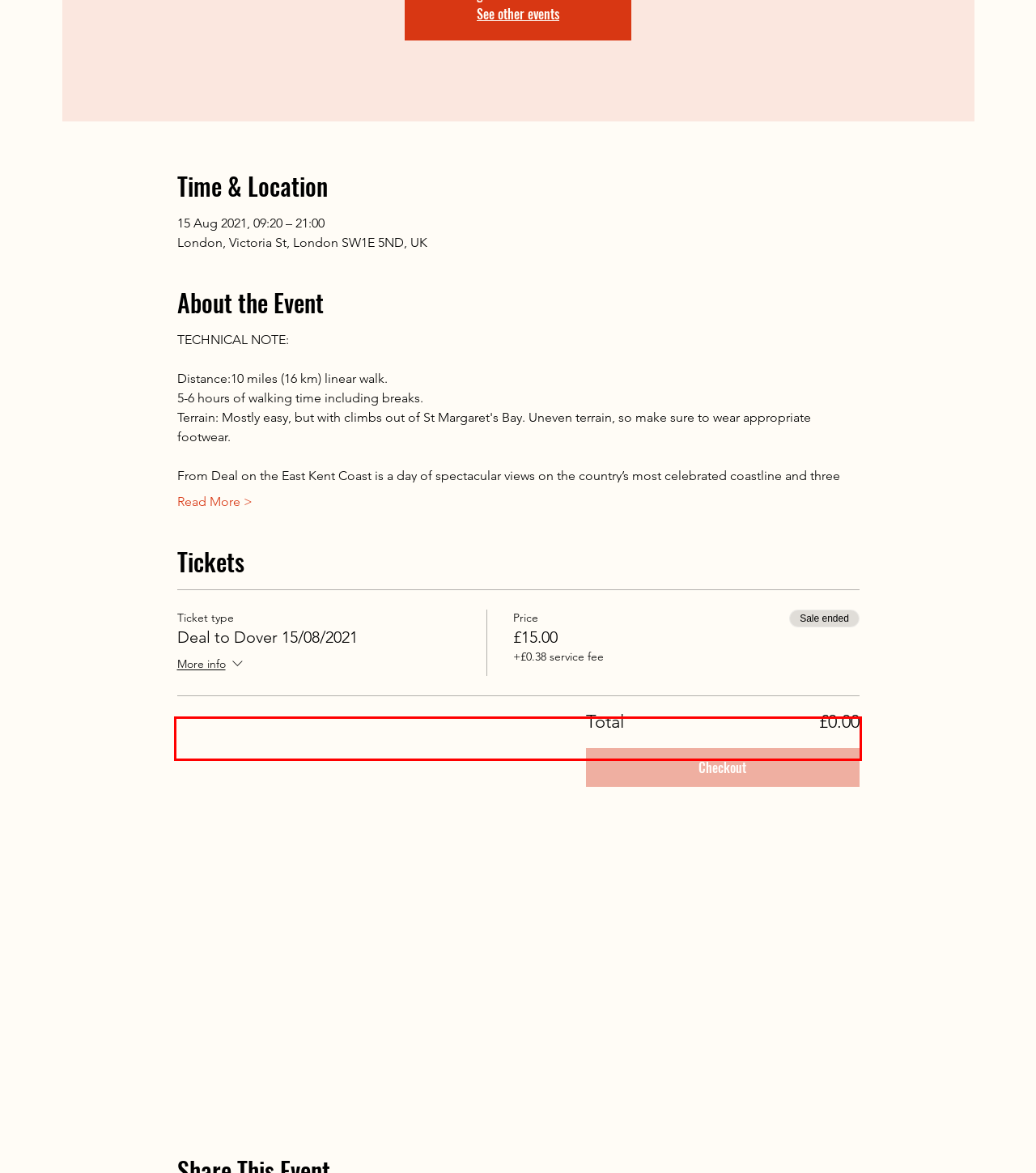There is a screenshot of a webpage with a red bounding box around a UI element. Please use OCR to extract the text within the red bounding box.

Ascending once more past the Pines Garden, the South Foreland lighthouse stands high on the clifftop looking after the ships travelling along the Dover Strait.